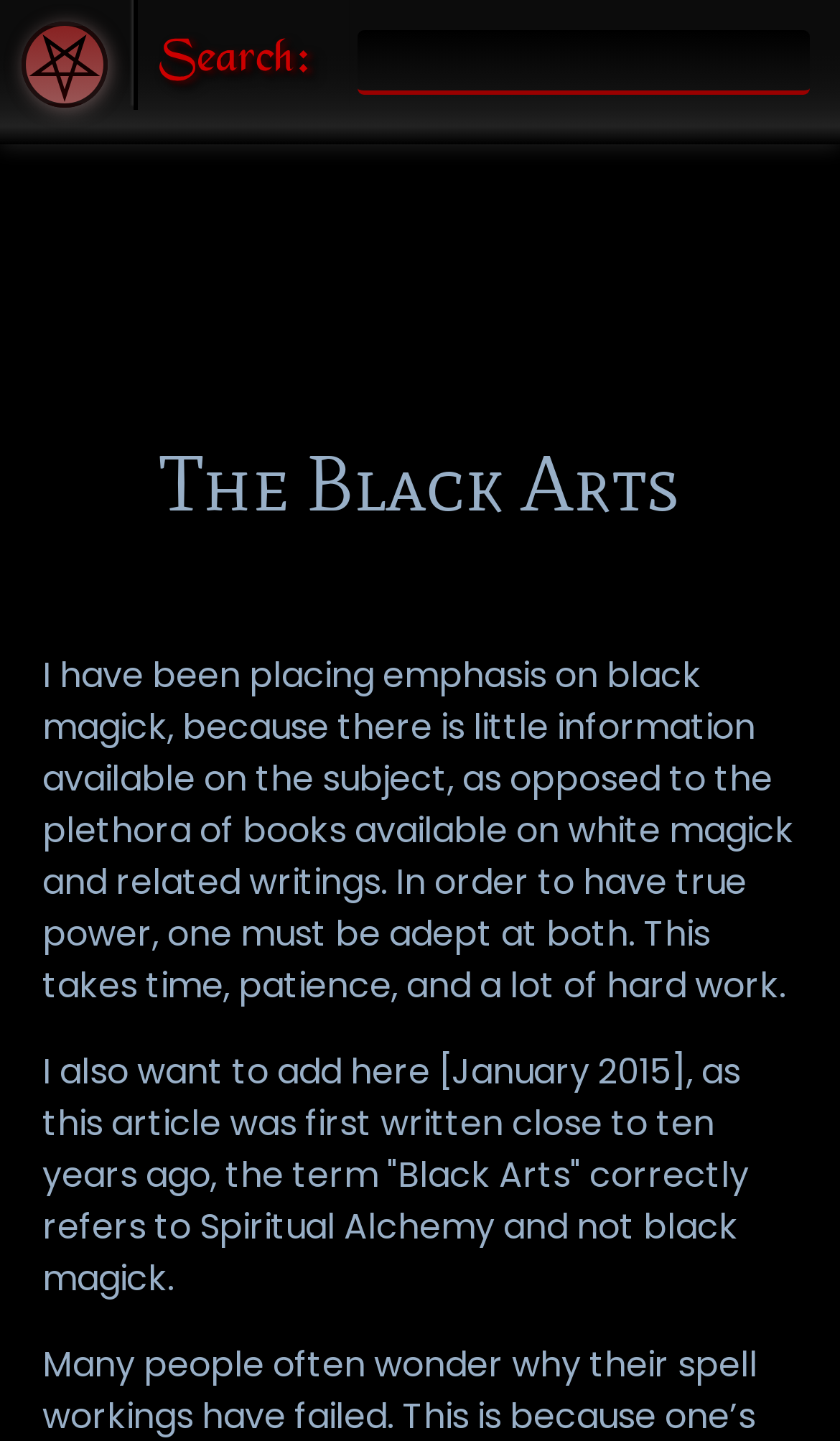Give an extensive and precise description of the webpage.

The webpage is titled "The Black Arts" and has a prominent button labeled "Accessibility Menu" at the top left corner. To the right of the button is an image, and further to the right is a link labeled "Search Joy of Satan". Below the link is another image. 

On the top right side of the page, there is a textbox. Below the textbox, there is a small, non-descriptive text element containing a single whitespace character. 

The main content of the page is divided into three sections. The first section is a heading that reads "The Black Arts". The second section is a paragraph of text that discusses the importance of balancing black magick and white magick to achieve true power. The third section is another paragraph of text, added in January 2015, which clarifies the meaning of the term "Black Arts" as referring to Spiritual Alchemy rather than black magick.